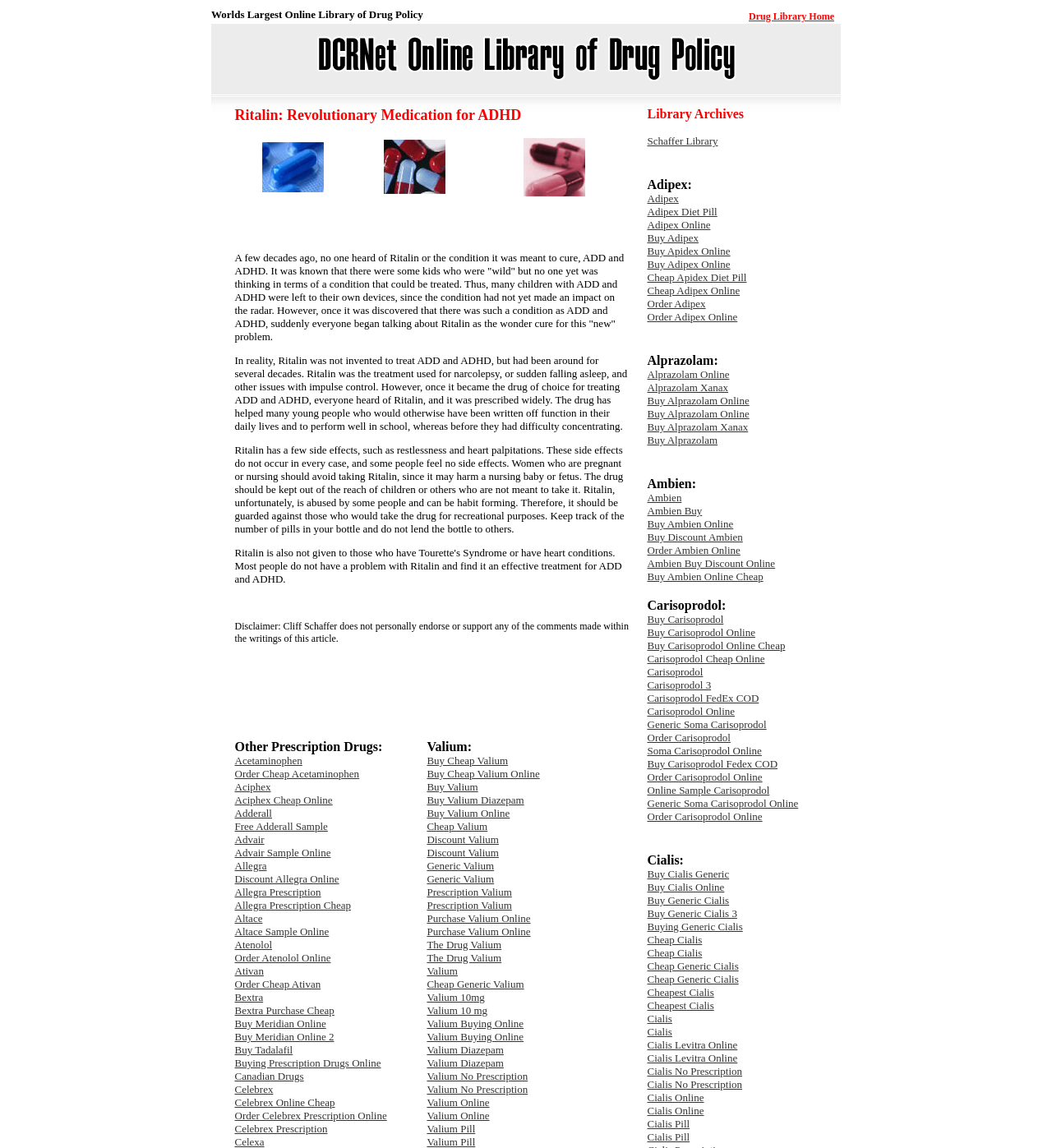Highlight the bounding box coordinates of the element that should be clicked to carry out the following instruction: "Click on the 'Schaffer Library' link". The coordinates must be given as four float numbers ranging from 0 to 1, i.e., [left, top, right, bottom].

[0.615, 0.117, 0.682, 0.128]